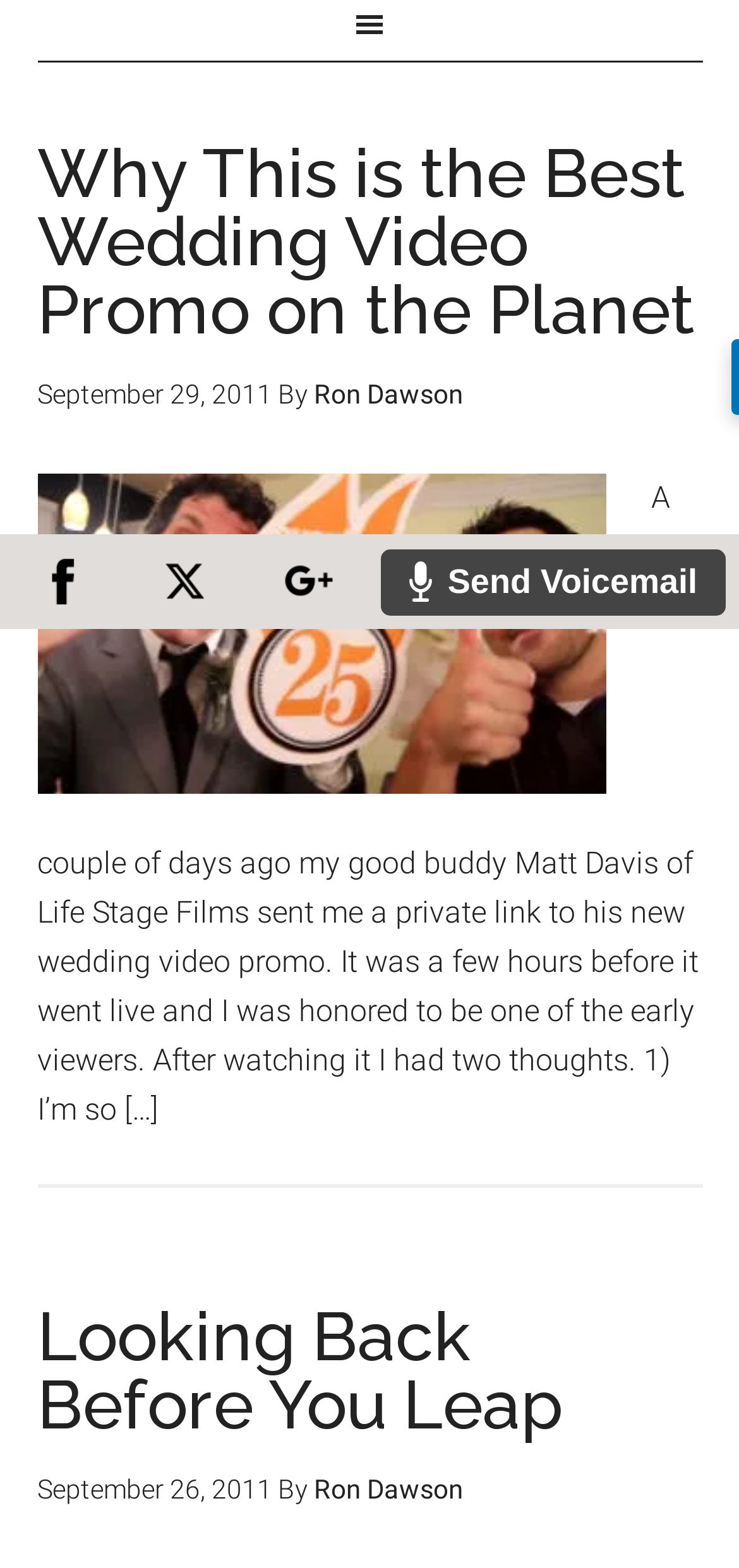Provide the bounding box coordinates of the UI element that matches the description: "title="Pinterest"".

[0.5, 0.341, 0.667, 0.401]